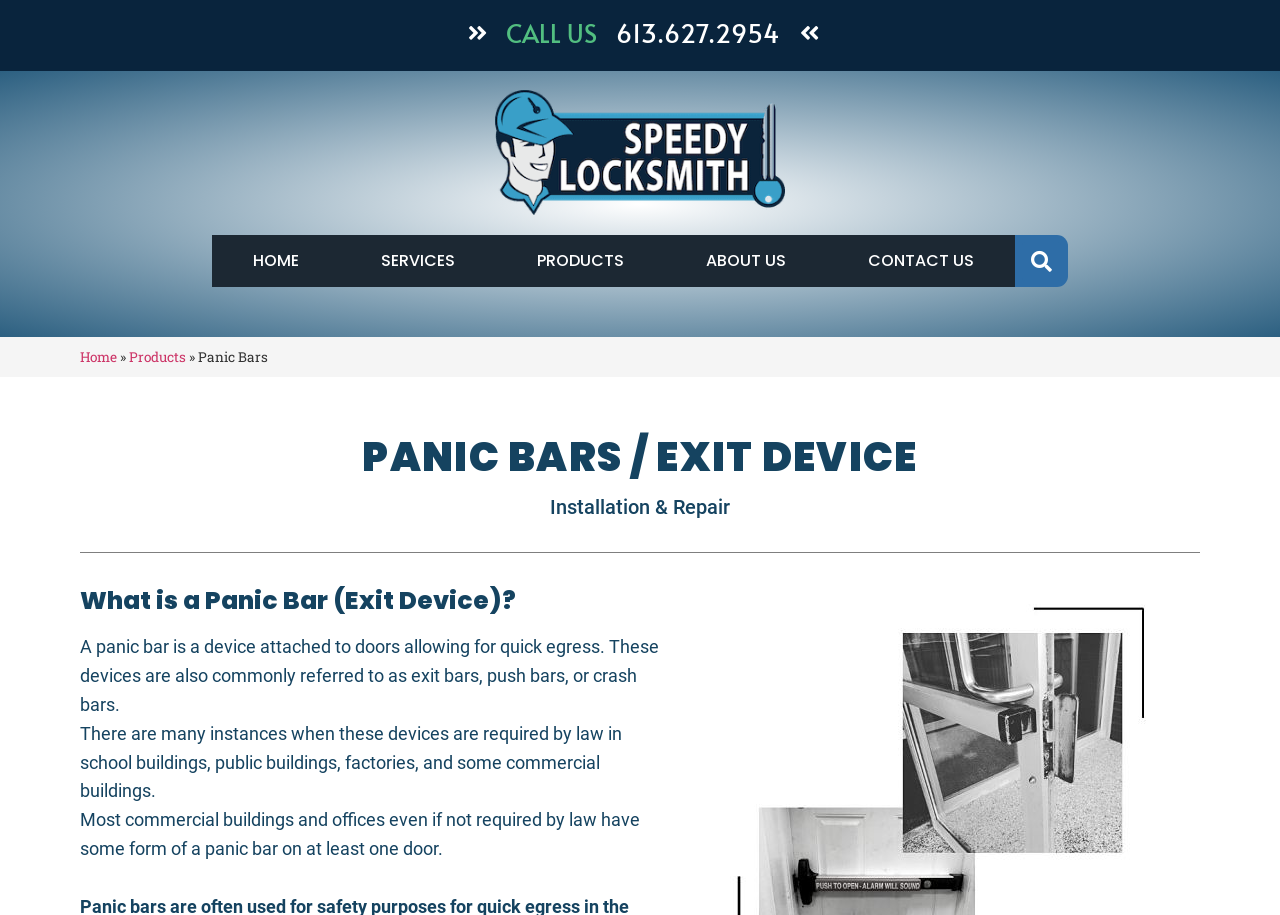Please identify the bounding box coordinates of the element that needs to be clicked to perform the following instruction: "Search for products".

[0.798, 0.265, 0.829, 0.307]